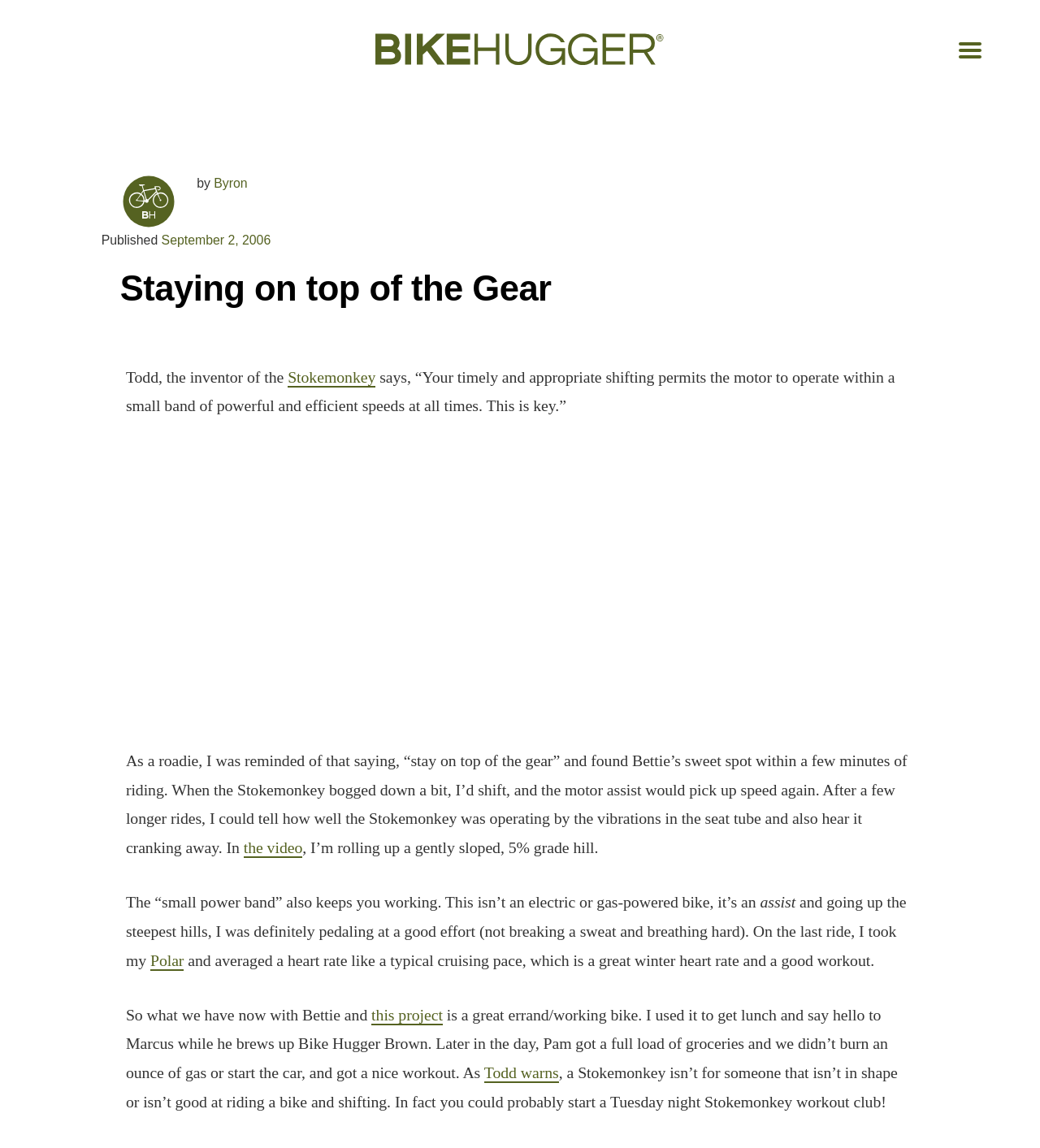Locate the bounding box coordinates of the clickable region necessary to complete the following instruction: "Learn more about 'Stokemonkey'". Provide the coordinates in the format of four float numbers between 0 and 1, i.e., [left, top, right, bottom].

[0.277, 0.32, 0.361, 0.337]